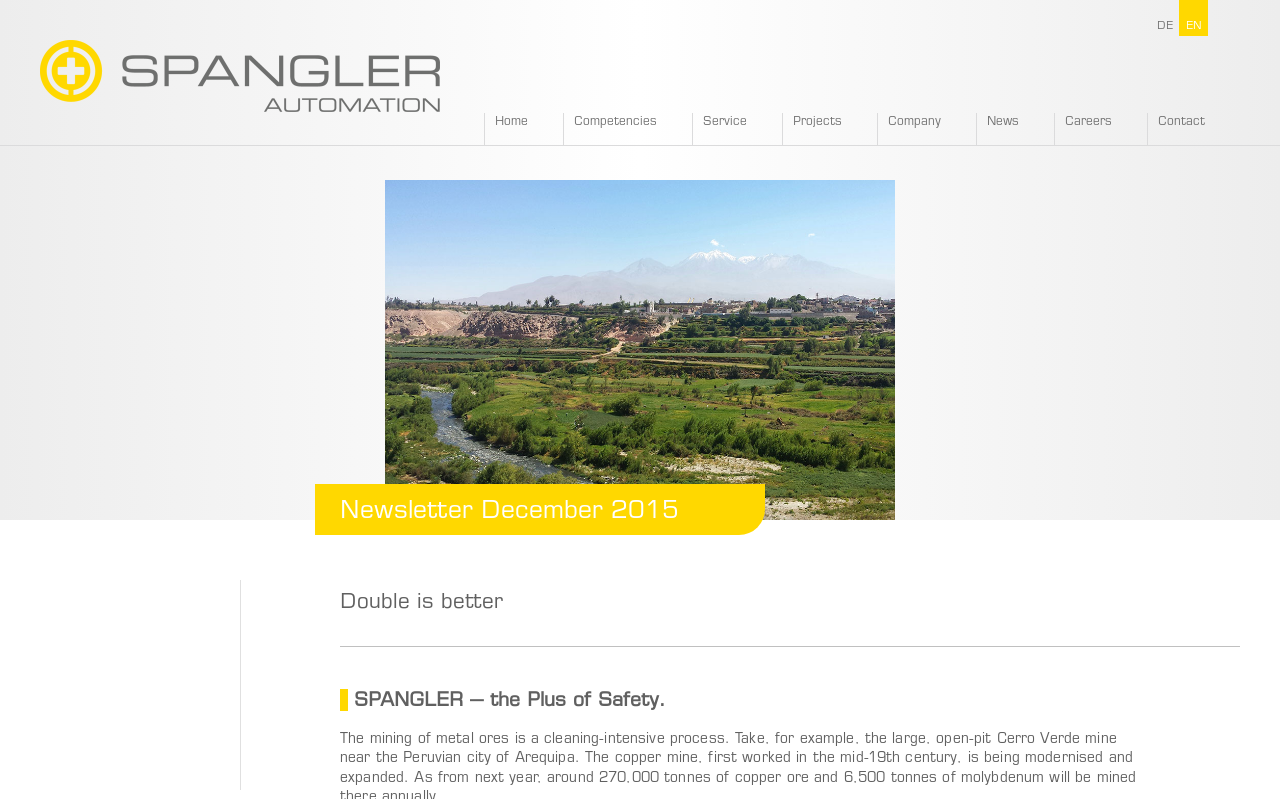Locate and generate the text content of the webpage's heading.

Double is better